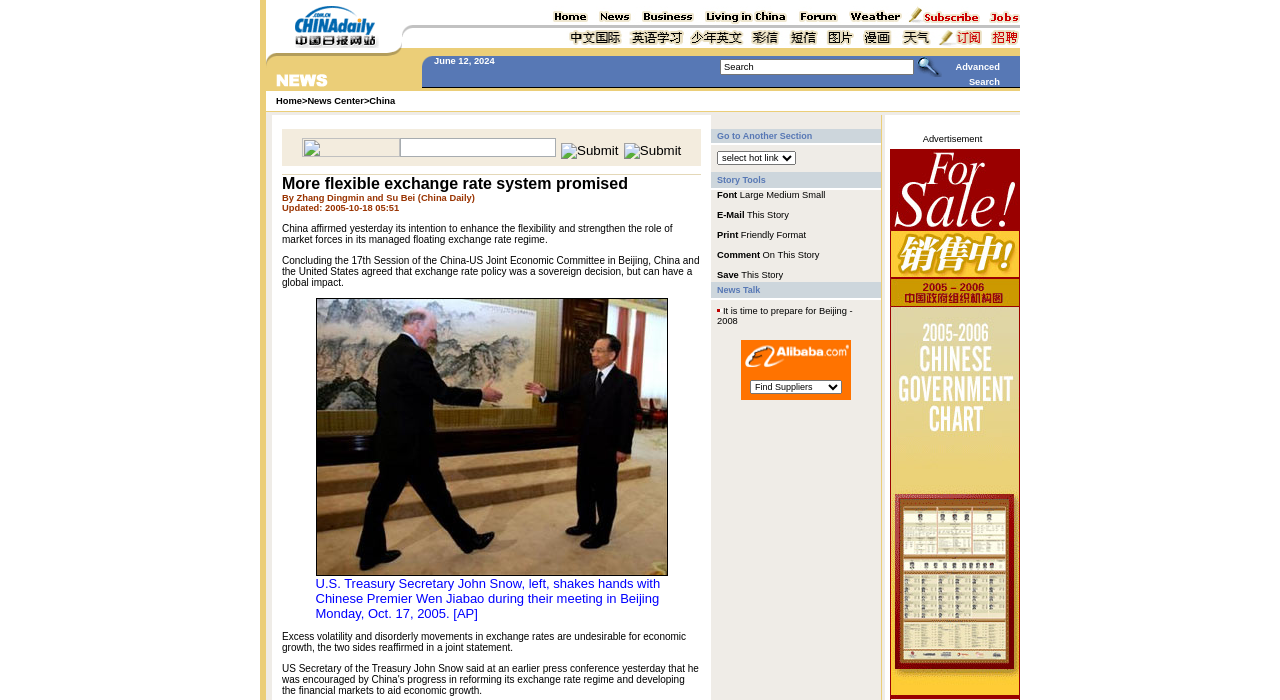Could you indicate the bounding box coordinates of the region to click in order to complete this instruction: "Click the 'Submit' button".

[0.221, 0.186, 0.547, 0.236]